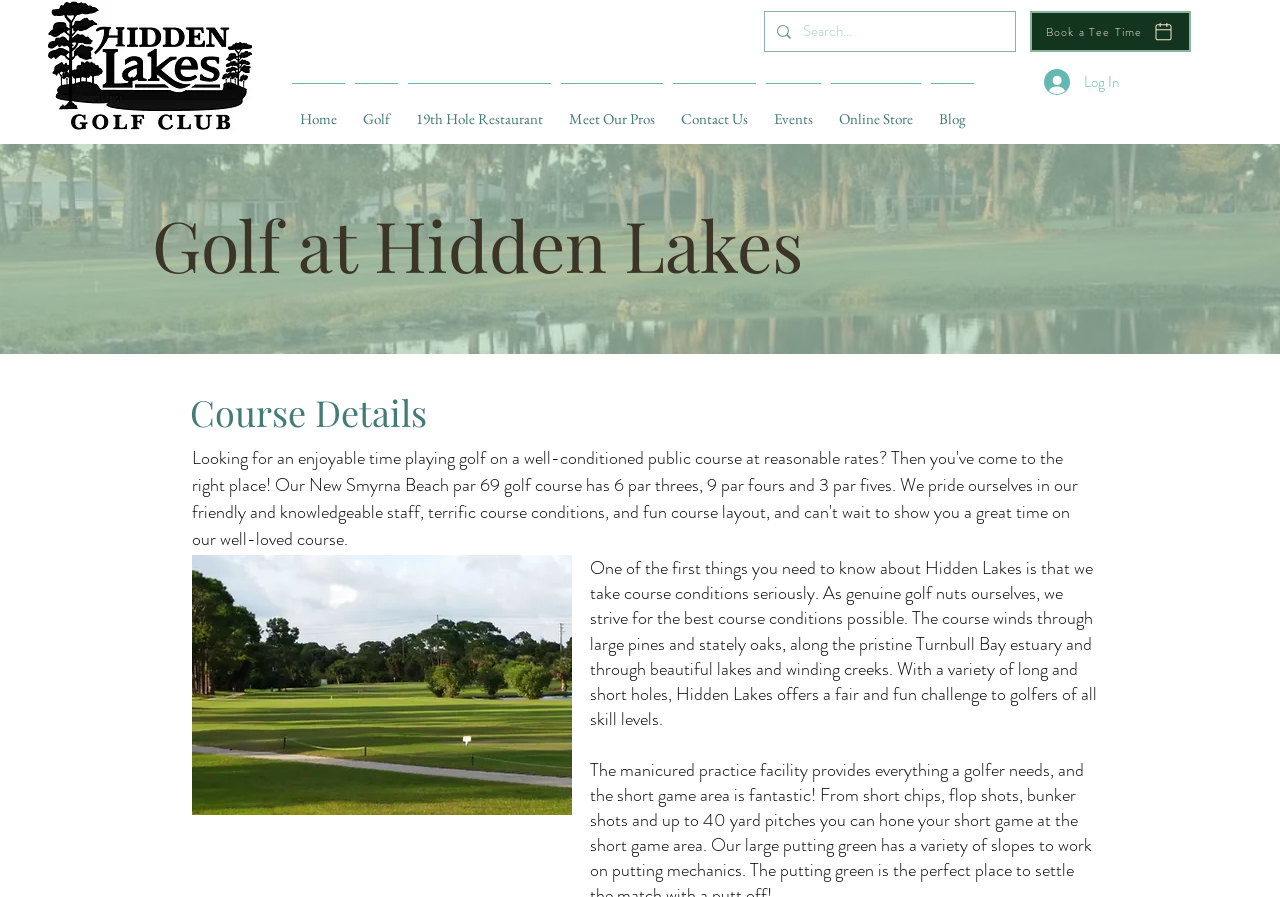What is the theme of the image at the top of the page?
Based on the image, answer the question with a single word or brief phrase.

Golf